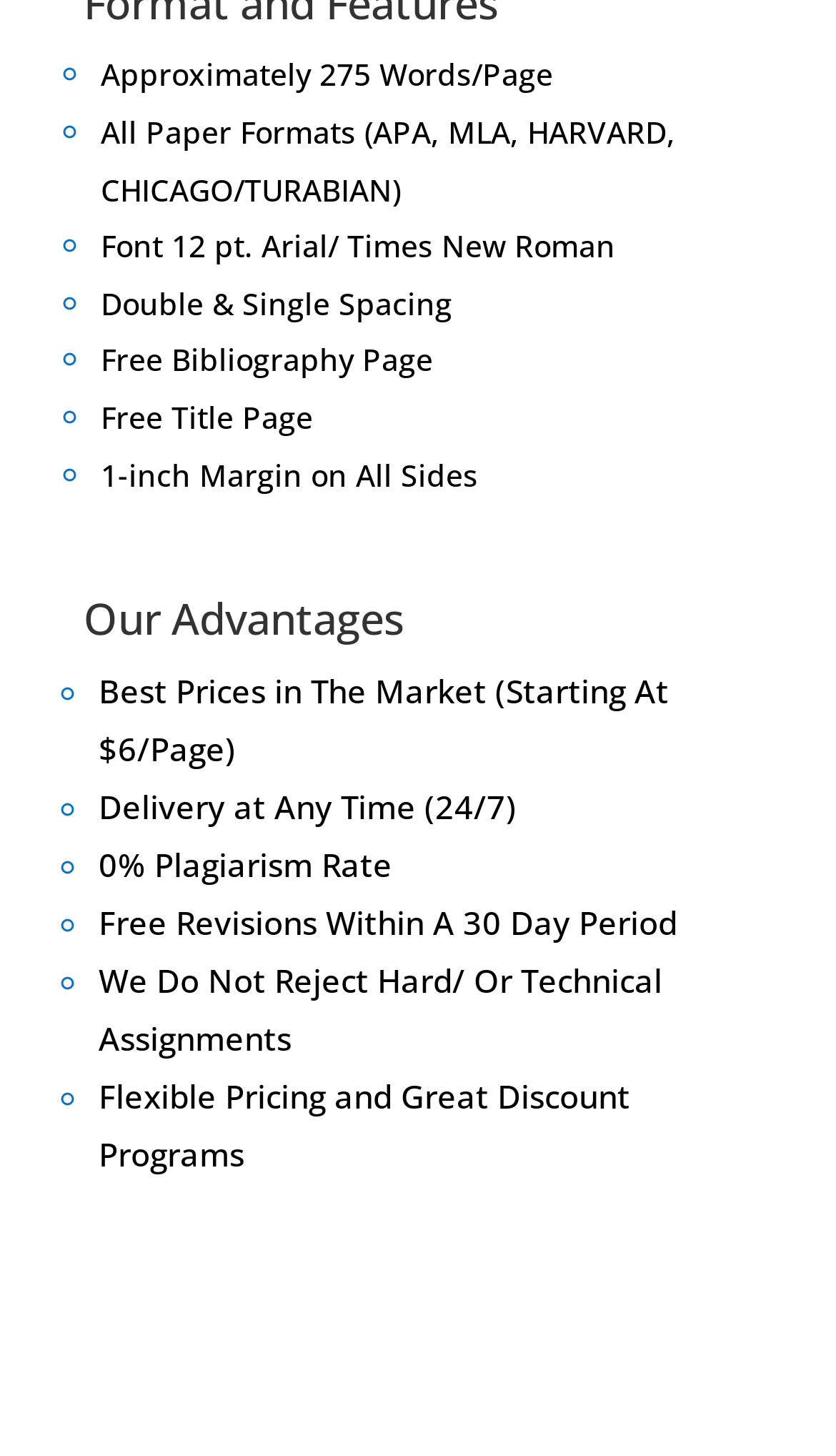Using the given description, provide the bounding box coordinates formatted as (top-left x, top-left y, bottom-right x, bottom-right y), with all values being floating point numbers between 0 and 1. Description: Double & Single Spacing

[0.121, 0.194, 0.541, 0.222]